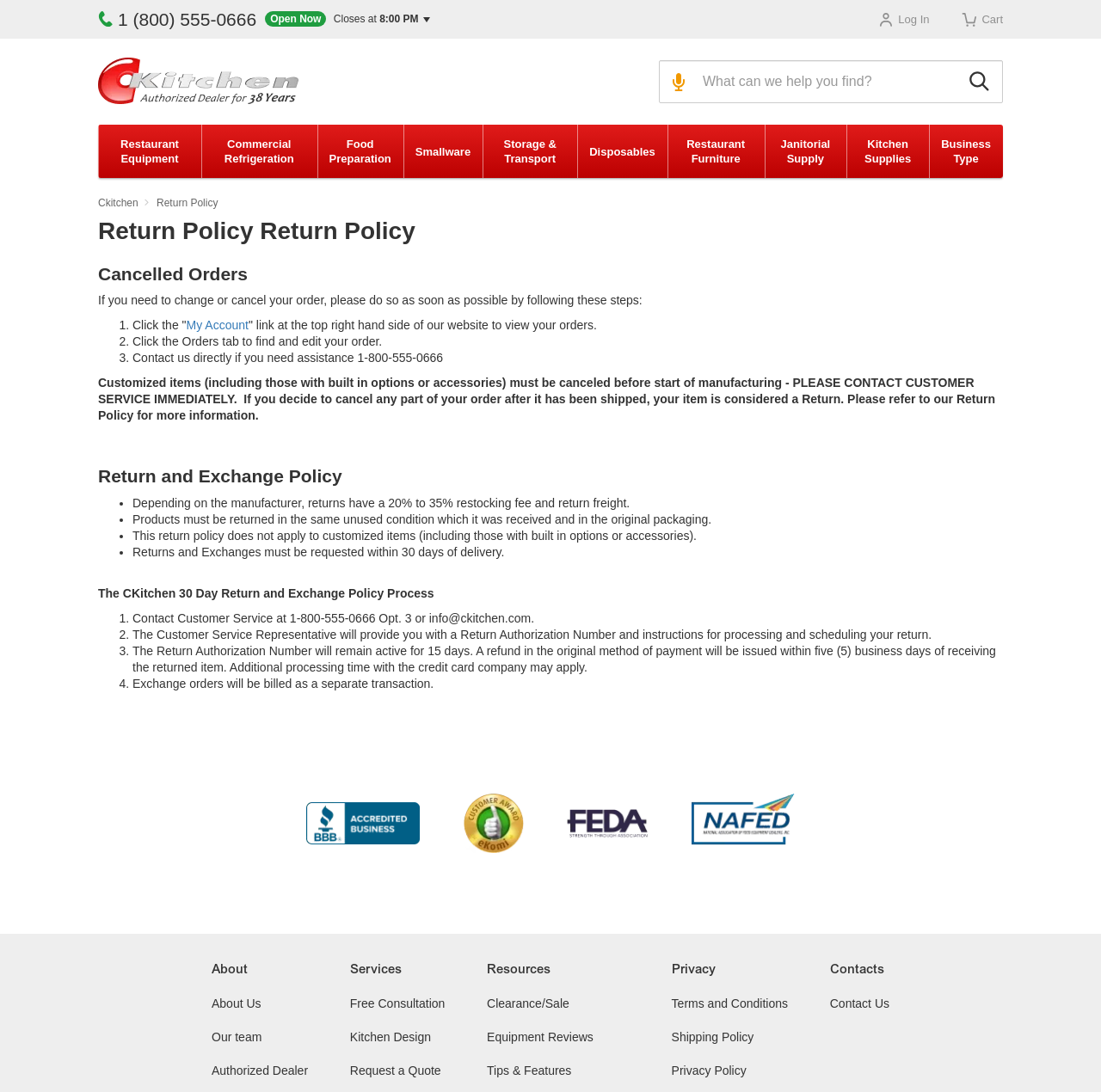How long do I have to request a return or exchange?
Based on the visual details in the image, please answer the question thoroughly.

I found the time limit for requesting a return or exchange by reading the 'Return and Exchange Policy' section, which states that 'Returns and Exchanges must be requested within 30 days of delivery.'